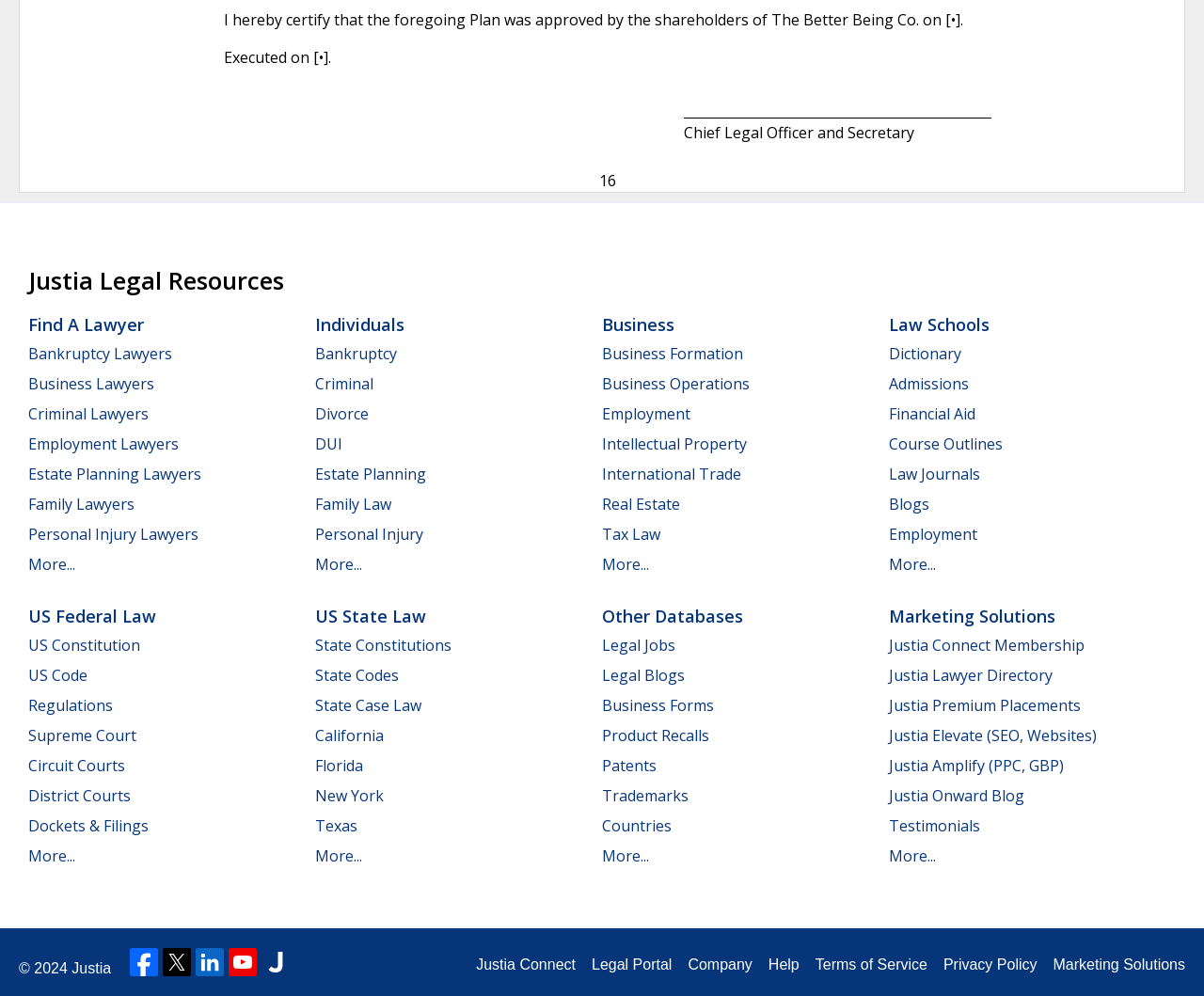Using the provided description: "US State Law", find the bounding box coordinates of the corresponding UI element. The output should be four float numbers between 0 and 1, in the format [left, top, right, bottom].

[0.262, 0.607, 0.354, 0.63]